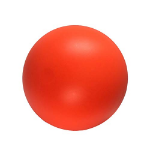Is the dog ball suitable for small breeds?
Based on the screenshot, provide a one-word or short-phrase response.

No